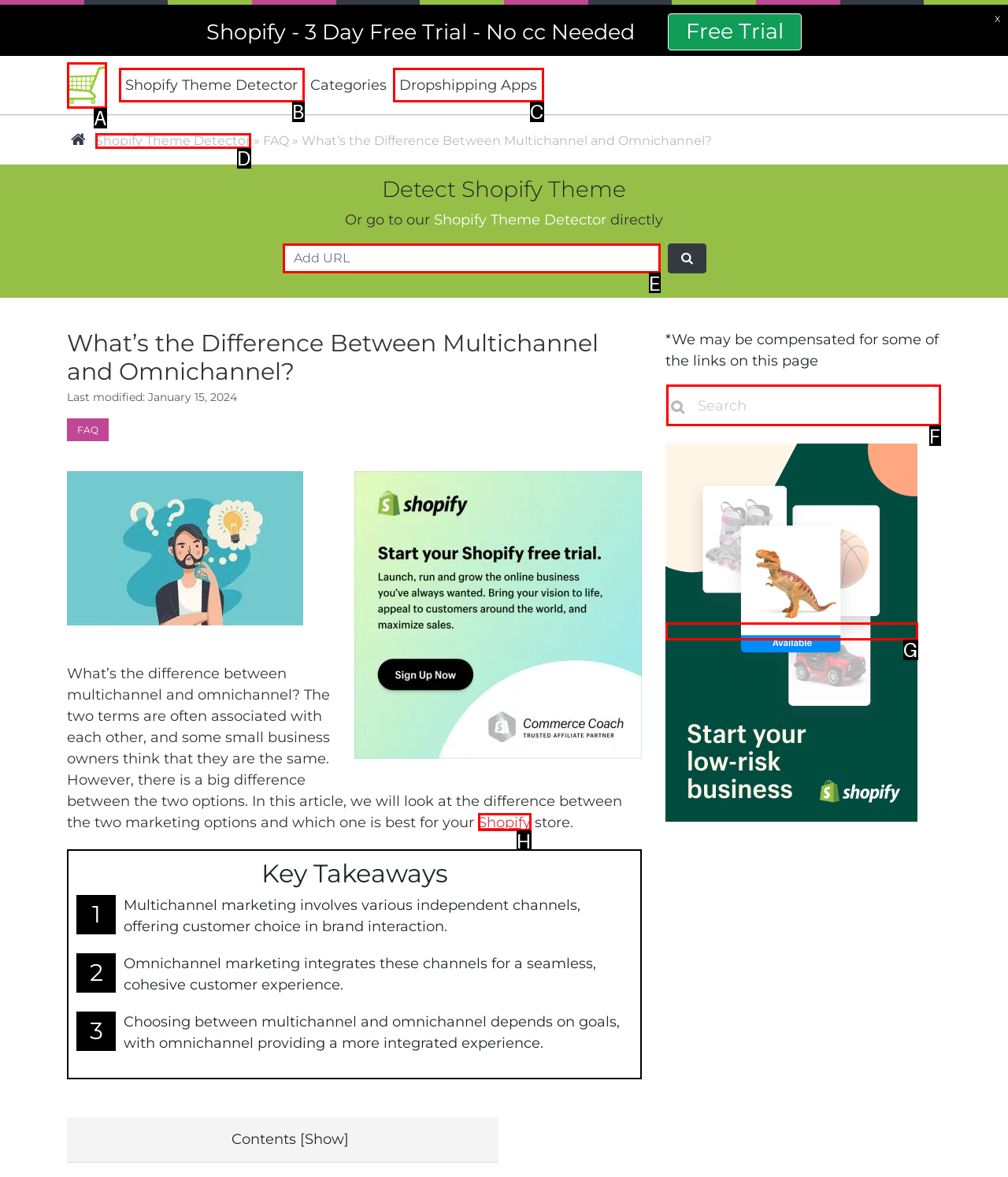Tell me which one HTML element I should click to complete the following task: Enter URL in the textbox Answer with the option's letter from the given choices directly.

E